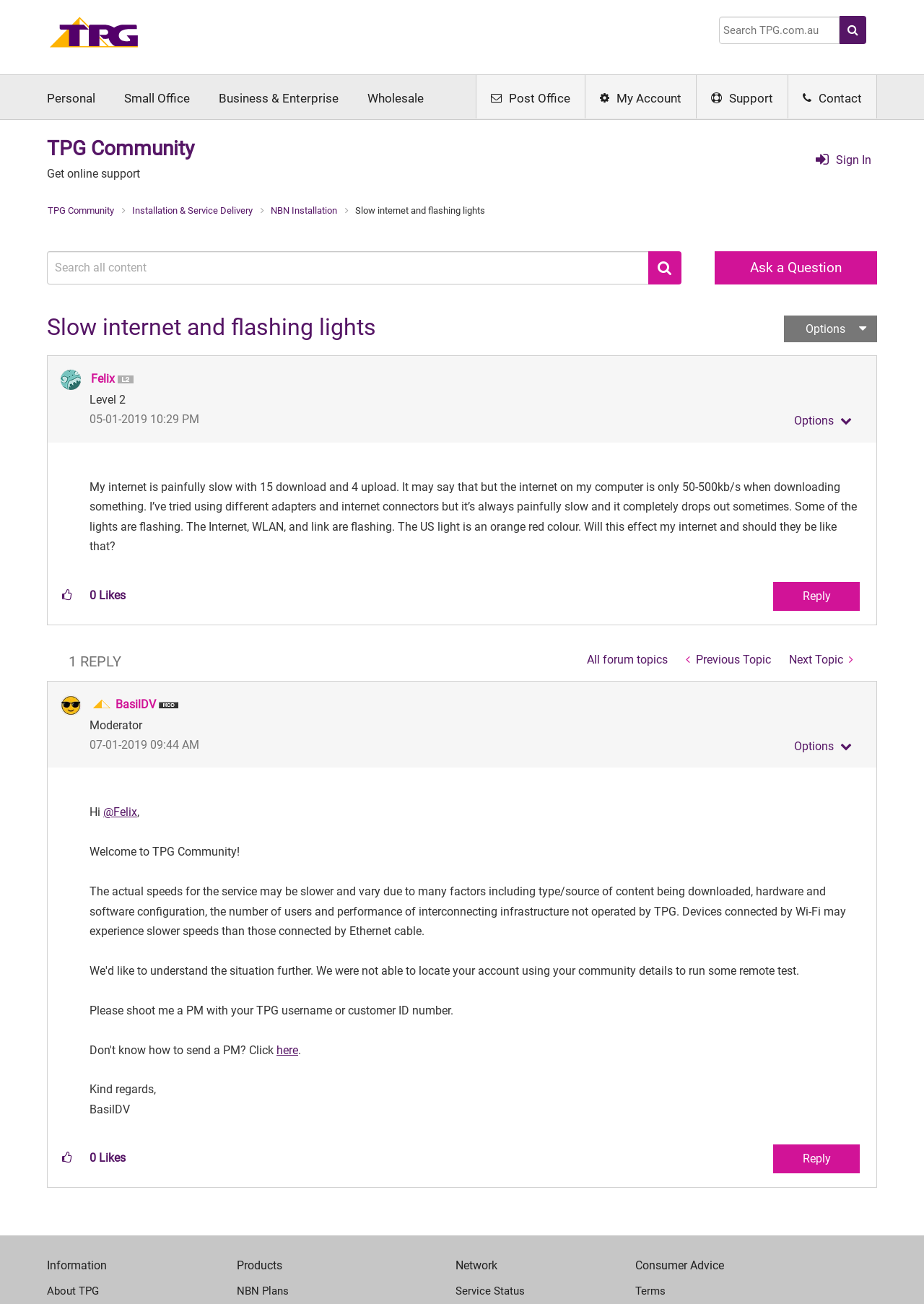Please identify the bounding box coordinates of the element's region that should be clicked to execute the following instruction: "View profile of Felix". The bounding box coordinates must be four float numbers between 0 and 1, i.e., [left, top, right, bottom].

[0.098, 0.285, 0.124, 0.296]